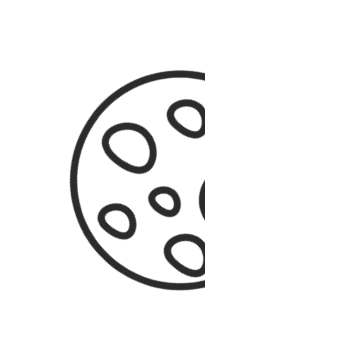What do the holes on the cookie represent?
Carefully analyze the image and provide a detailed answer to the question.

According to the caption, the various sized holes on the cookie represent either chocolate chips or textures typically seen on cookies, adding a stylized touch to the illustration.